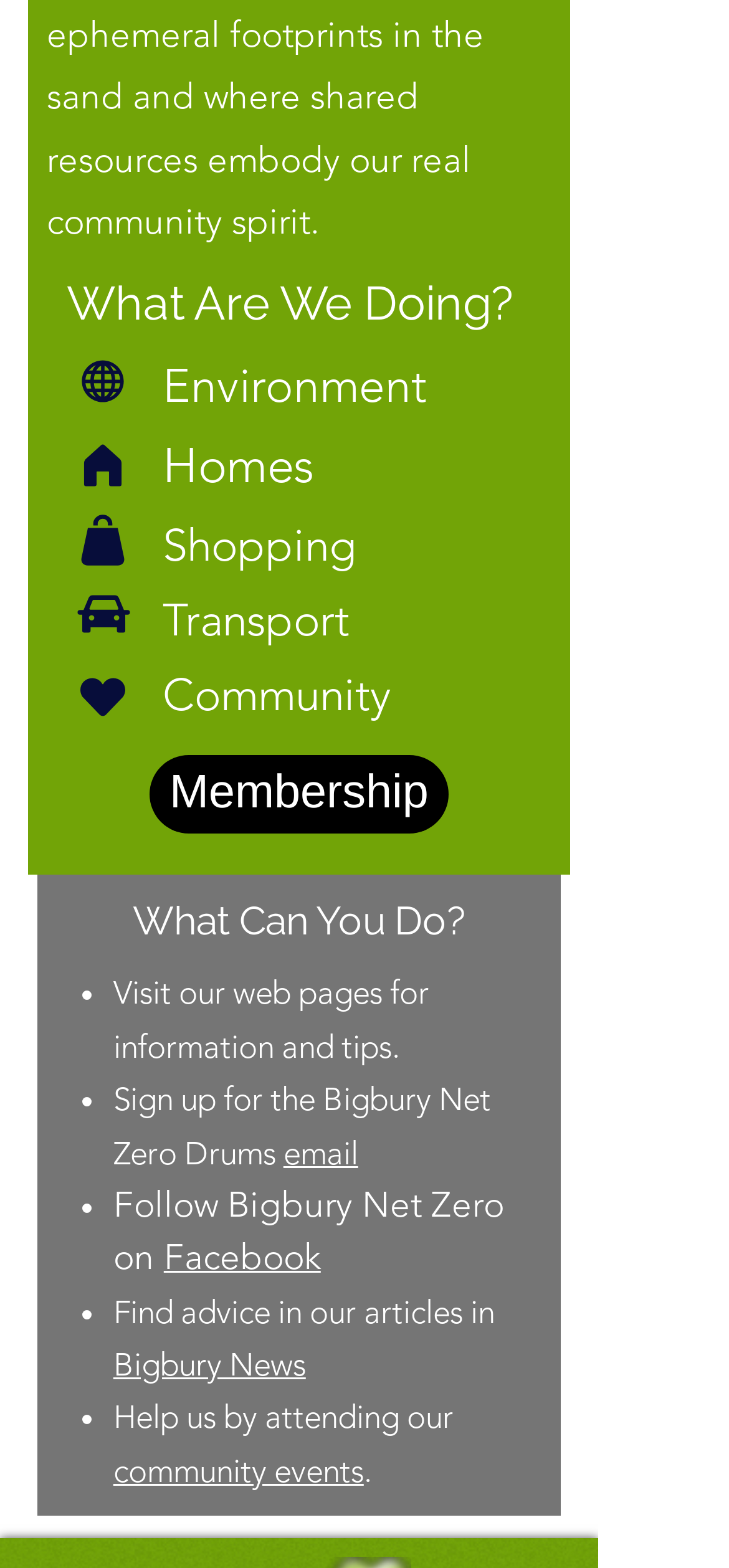Identify the coordinates of the bounding box for the element described below: "Community". Return the coordinates as four float numbers between 0 and 1: [left, top, right, bottom].

[0.223, 0.425, 0.536, 0.46]